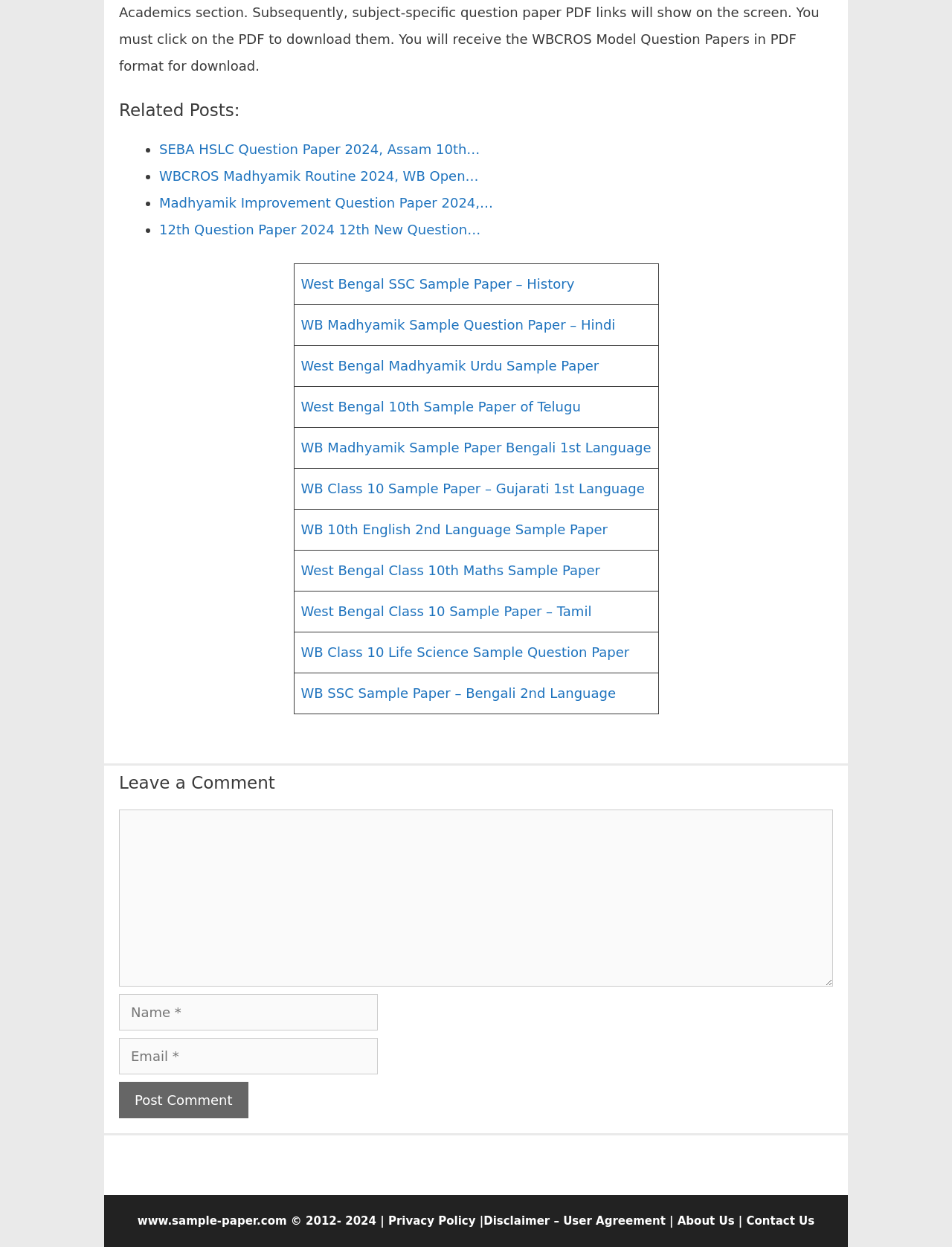Give a one-word or phrase response to the following question: What is the purpose of the comment section?

To leave a comment